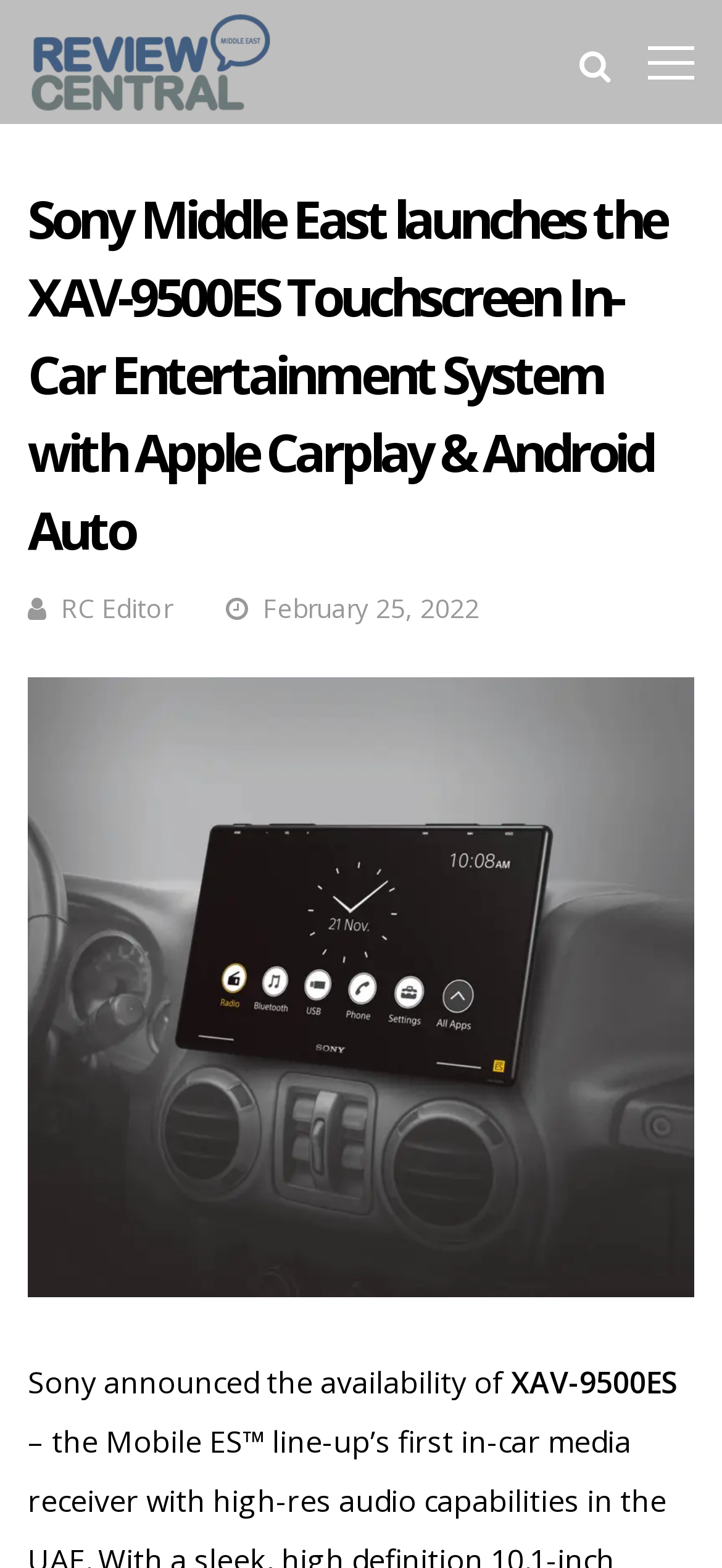Find the bounding box of the UI element described as: "title="Review Central Middle East"". The bounding box coordinates should be given as four float values between 0 and 1, i.e., [left, top, right, bottom].

[0.038, 0.063, 0.379, 0.083]